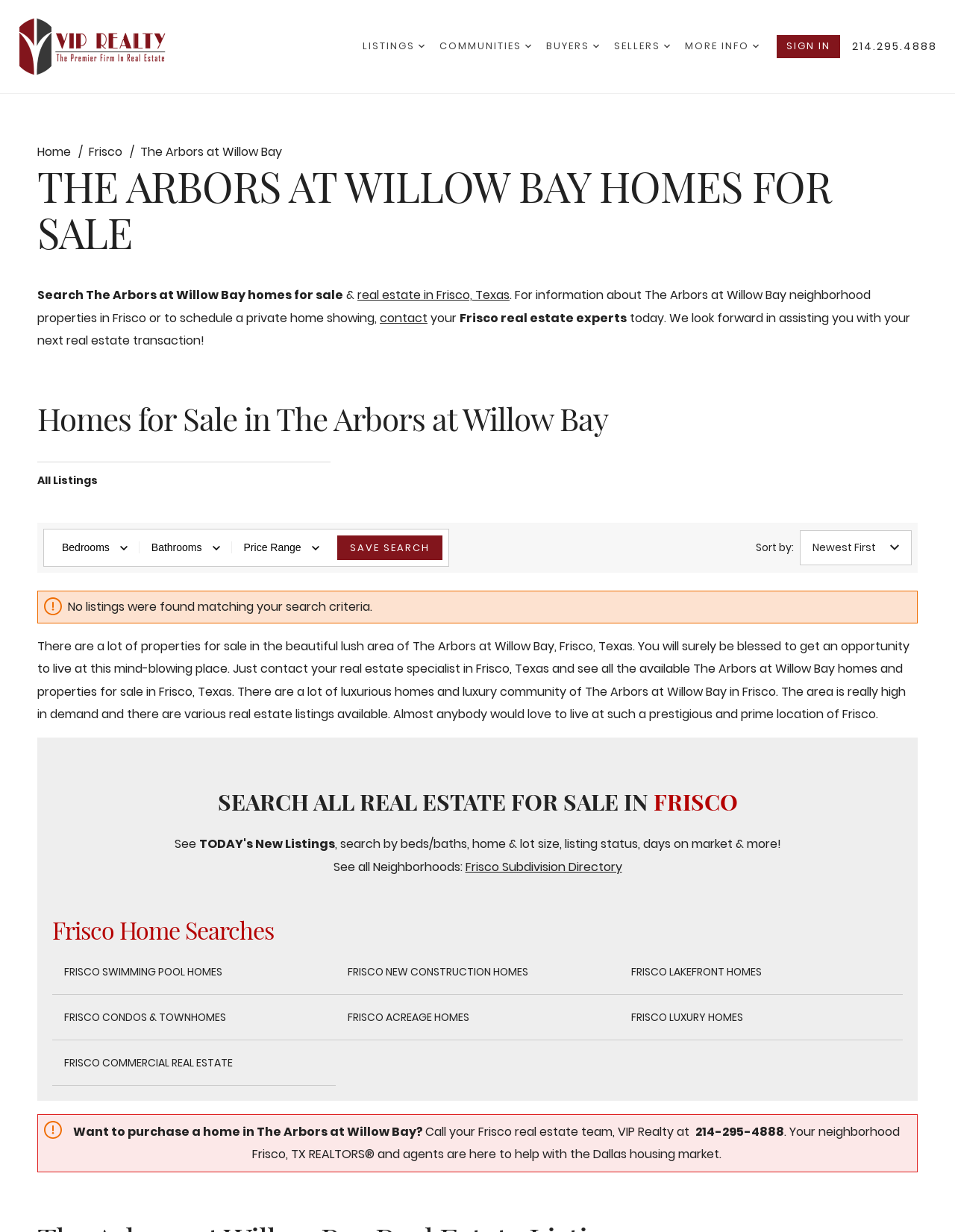Using the webpage screenshot, locate the HTML element that fits the following description and provide its bounding box: "Frisco Lakefront Homes".

[0.661, 0.782, 0.798, 0.795]